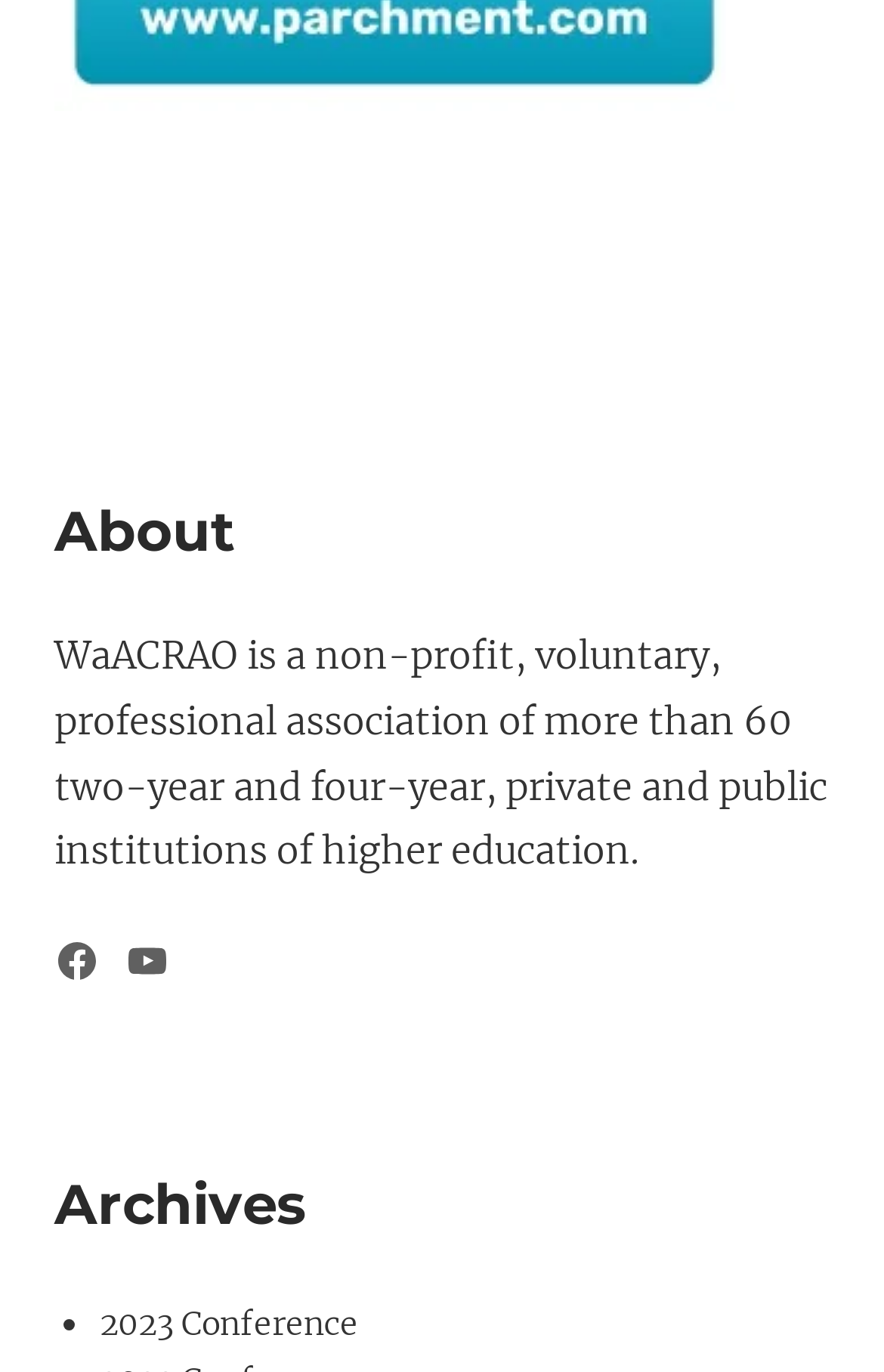Could you determine the bounding box coordinates of the clickable element to complete the instruction: "visit Facebook"? Provide the coordinates as four float numbers between 0 and 1, i.e., [left, top, right, bottom].

[0.062, 0.683, 0.113, 0.717]